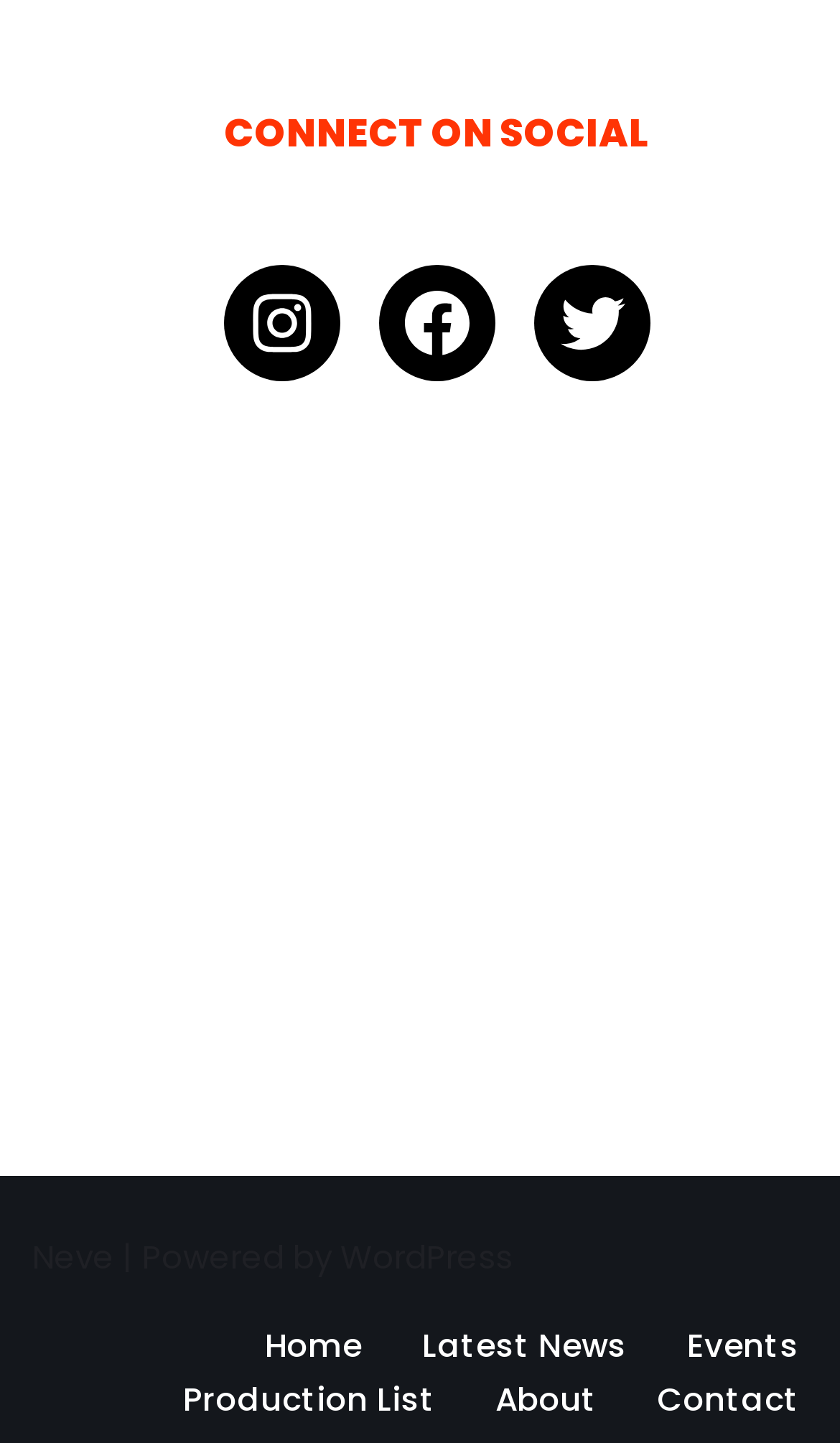Bounding box coordinates should be provided in the format (top-left x, top-left y, bottom-right x, bottom-right y) with all values between 0 and 1. Identify the bounding box for this UI element: Production List

[0.218, 0.95, 0.518, 0.987]